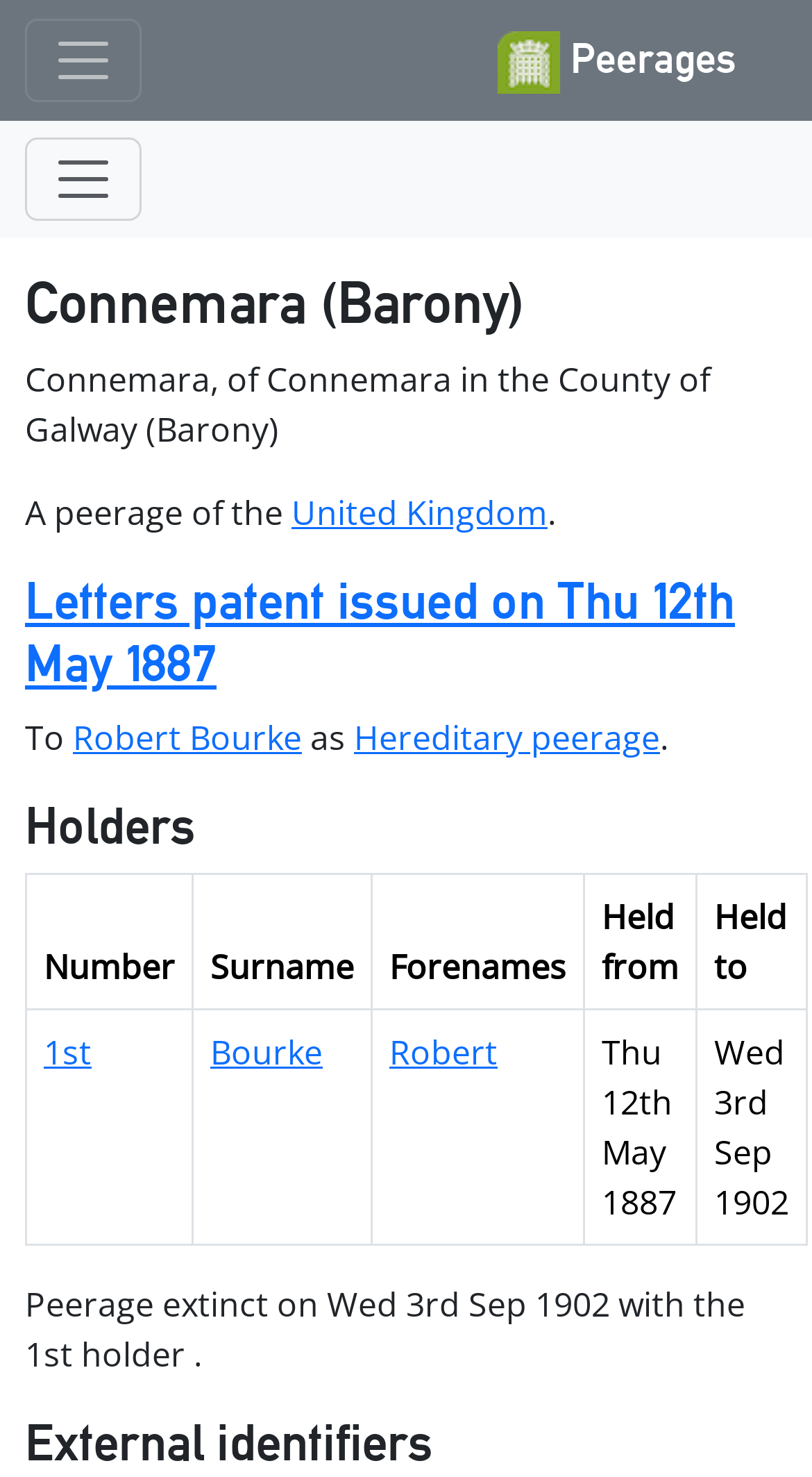Pinpoint the bounding box coordinates of the area that should be clicked to complete the following instruction: "View the table of holders". The coordinates must be given as four float numbers between 0 and 1, i.e., [left, top, right, bottom].

[0.031, 0.591, 0.995, 0.844]